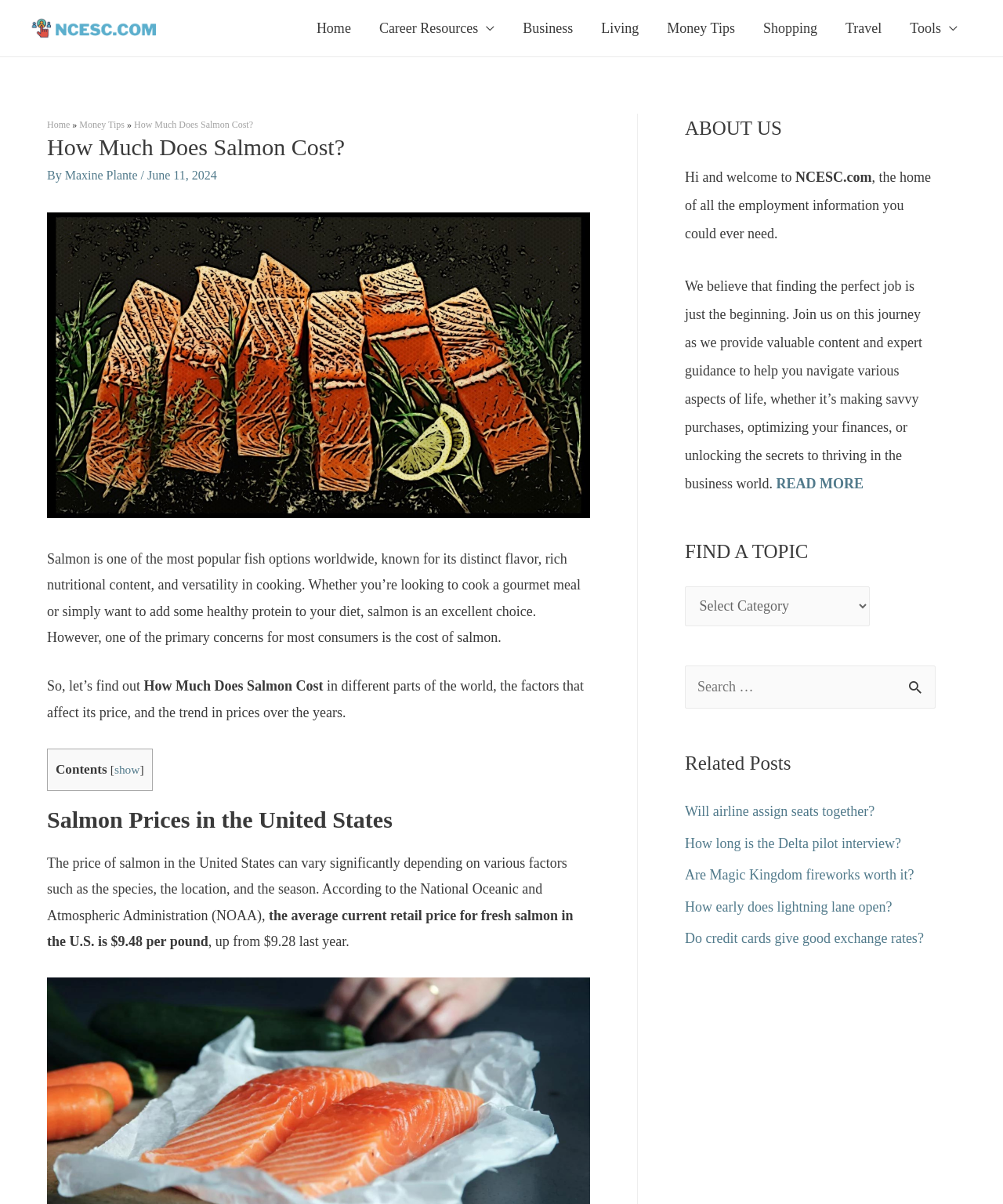Determine the bounding box coordinates of the area to click in order to meet this instruction: "View the 'Salmon Prices in the United States' section".

[0.047, 0.668, 0.588, 0.693]